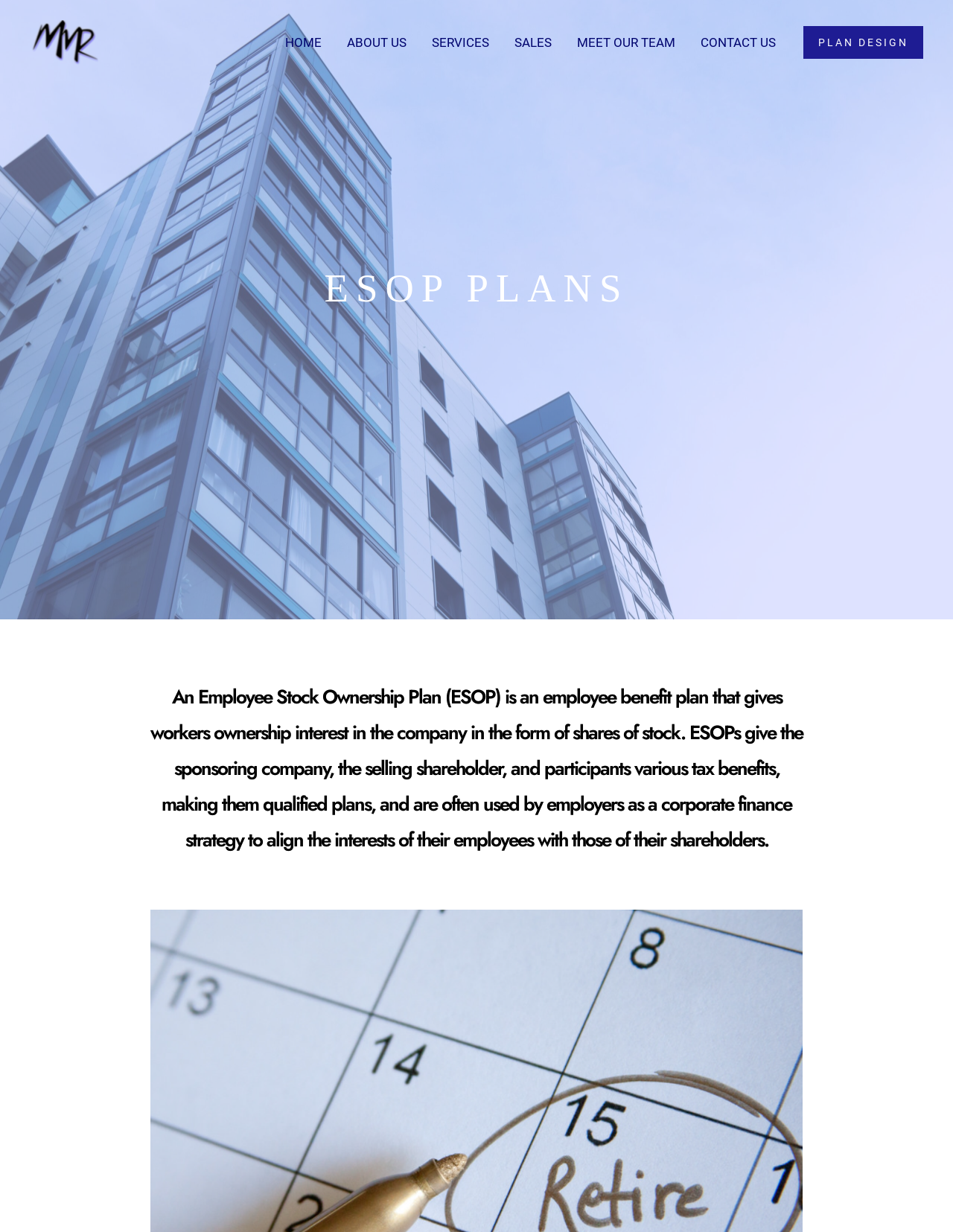Provide a short answer to the following question with just one word or phrase: How many main menu items are there?

6